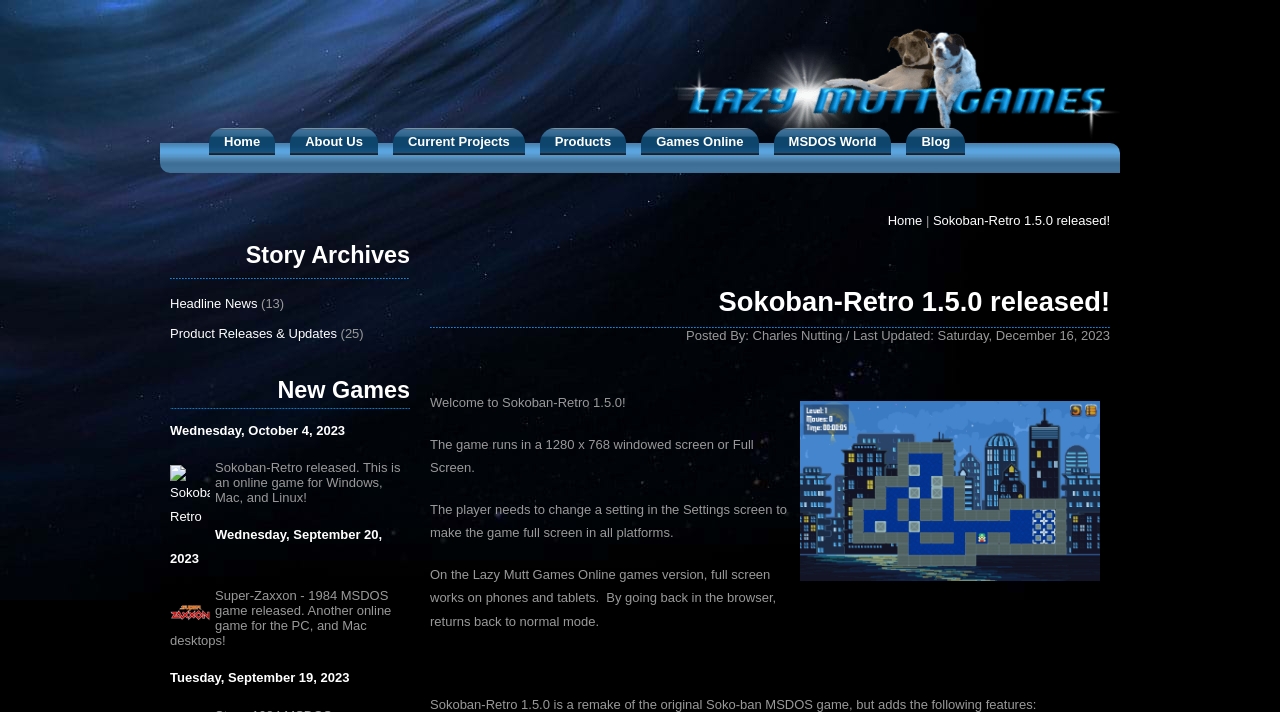Please identify the bounding box coordinates of the clickable element to fulfill the following instruction: "Click the Home link". The coordinates should be four float numbers between 0 and 1, i.e., [left, top, right, bottom].

[0.163, 0.18, 0.215, 0.239]